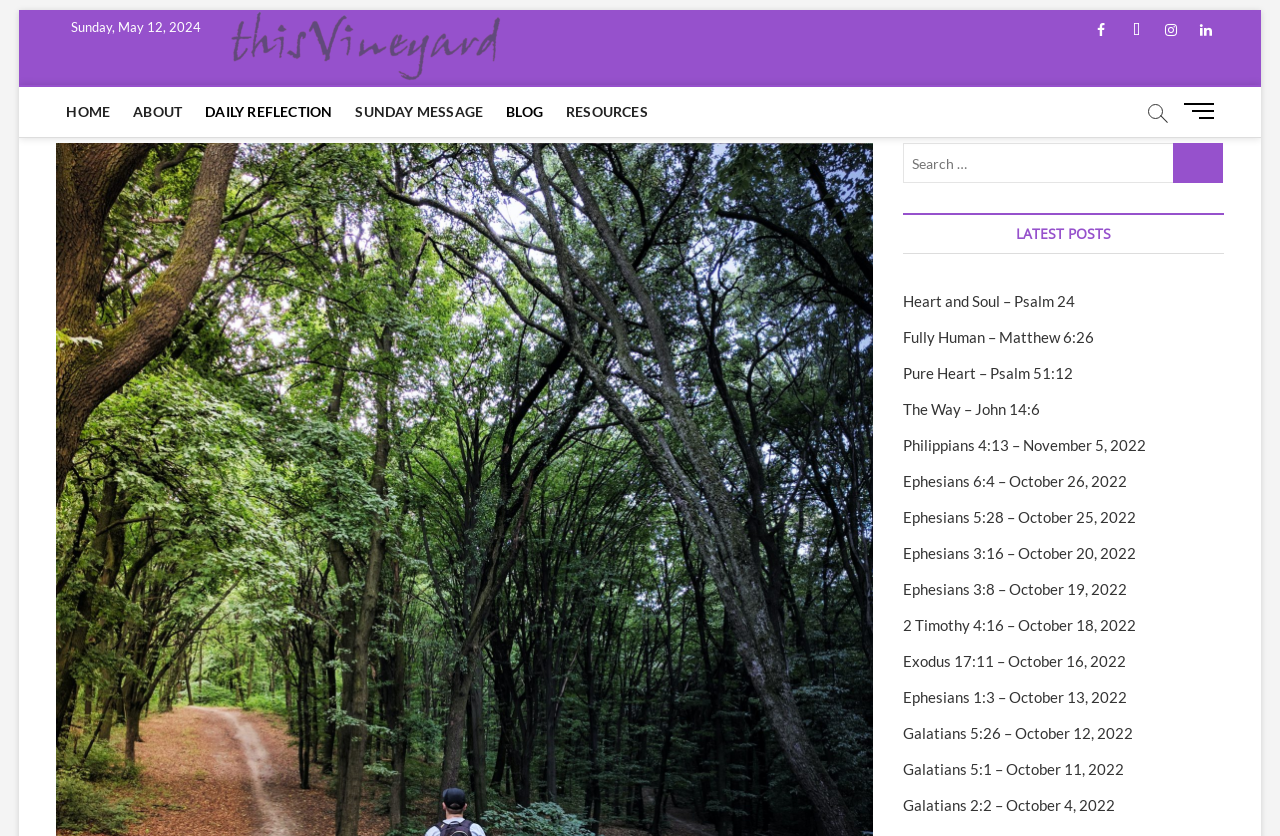Find the bounding box coordinates of the element's region that should be clicked in order to follow the given instruction: "Click on the Menu Button". The coordinates should consist of four float numbers between 0 and 1, i.e., [left, top, right, bottom].

[0.923, 0.106, 0.956, 0.158]